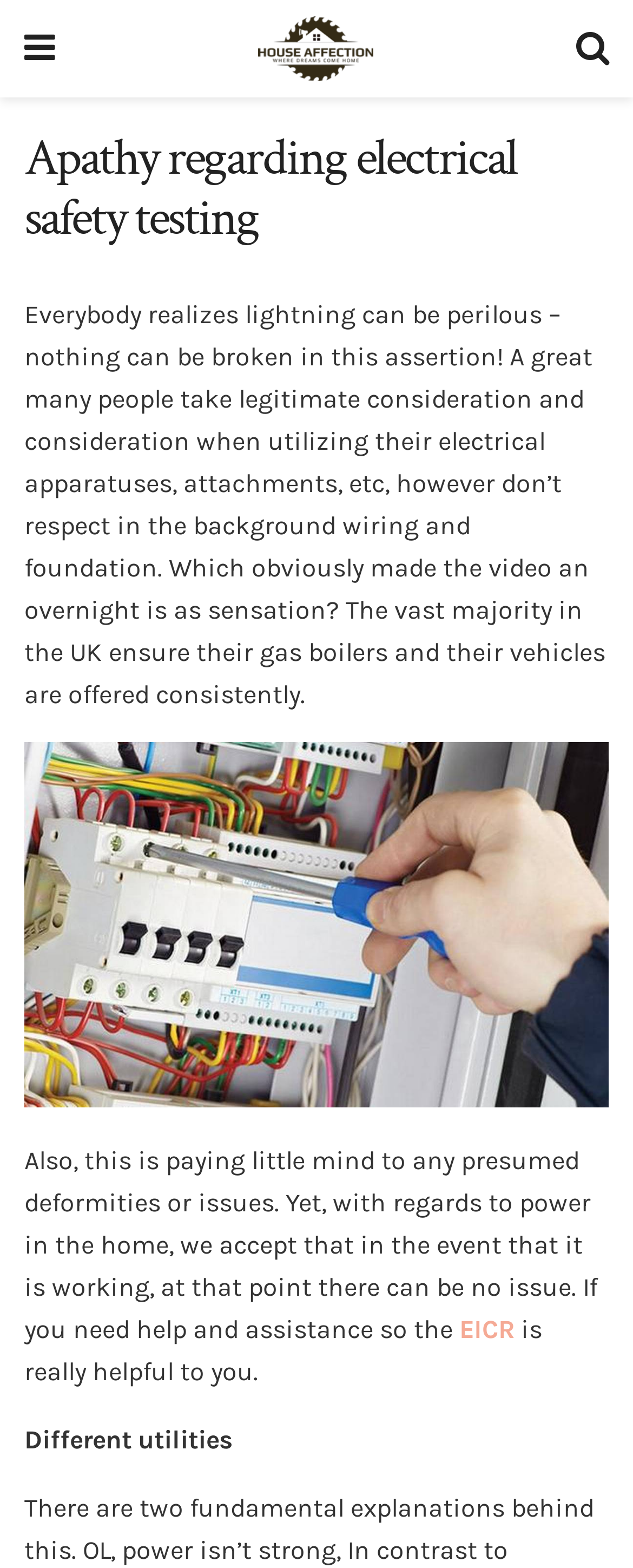Answer the question using only a single word or phrase: 
What is EICR?

Not specified